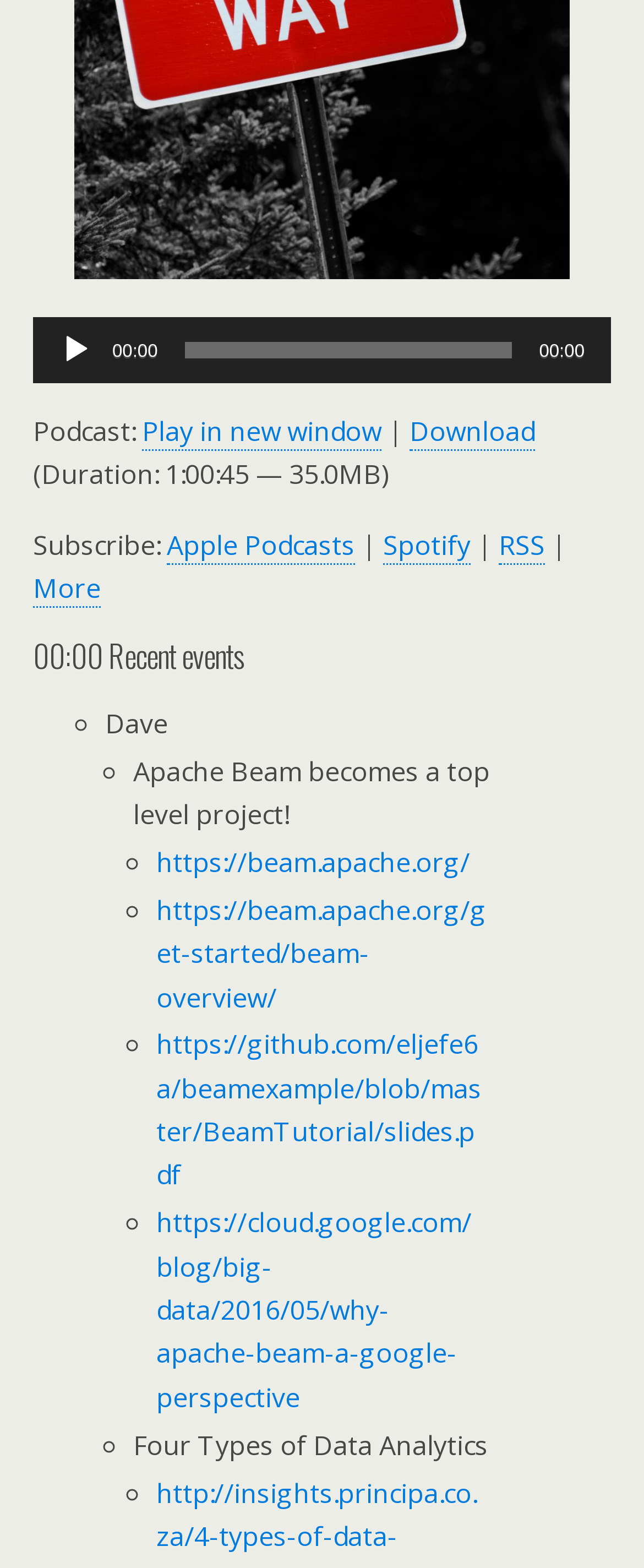Locate the bounding box coordinates of the element's region that should be clicked to carry out the following instruction: "Download the podcast". The coordinates need to be four float numbers between 0 and 1, i.e., [left, top, right, bottom].

[0.636, 0.263, 0.831, 0.287]